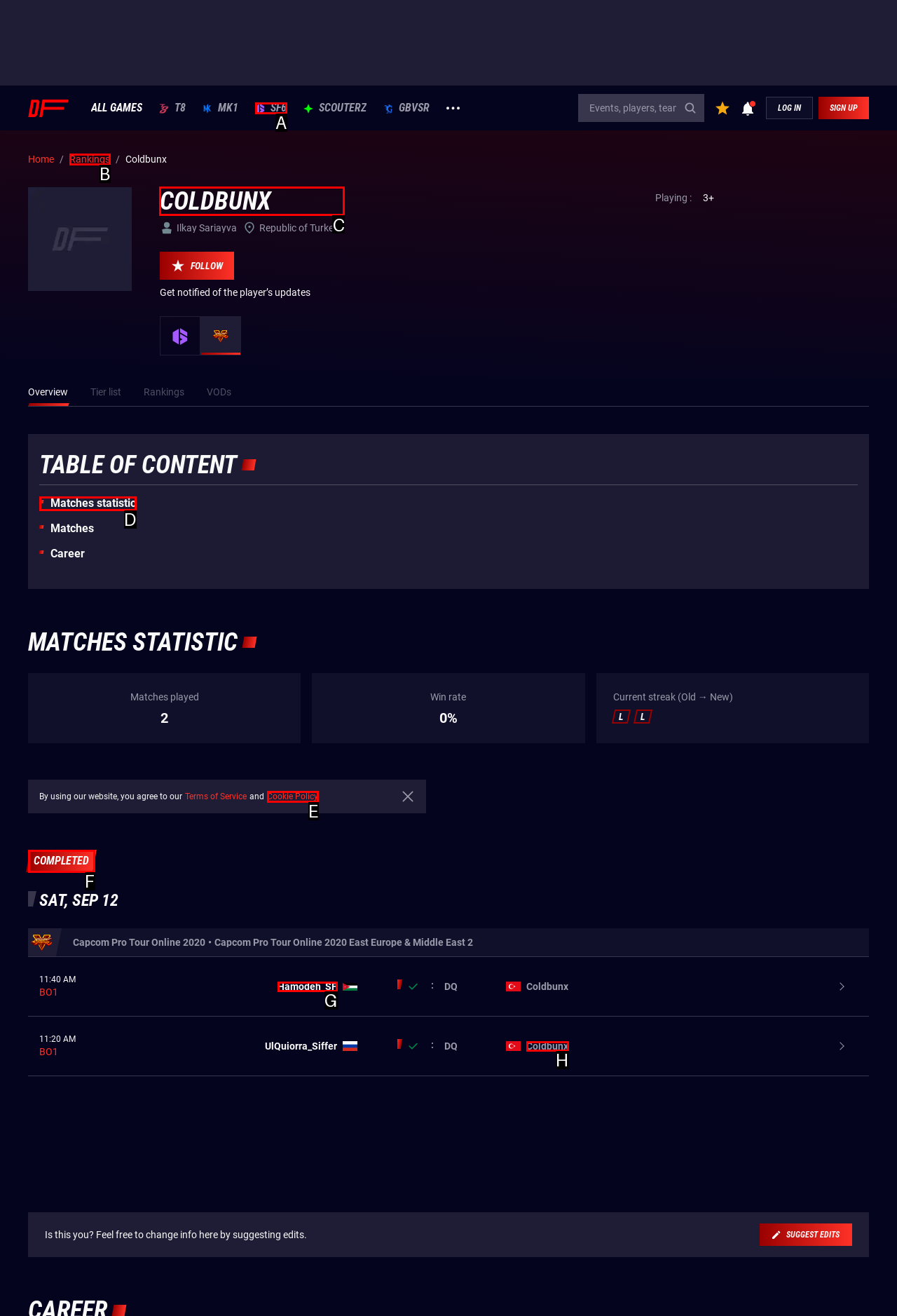Select the correct HTML element to complete the following task: View the player profile of Coldbunx
Provide the letter of the choice directly from the given options.

C